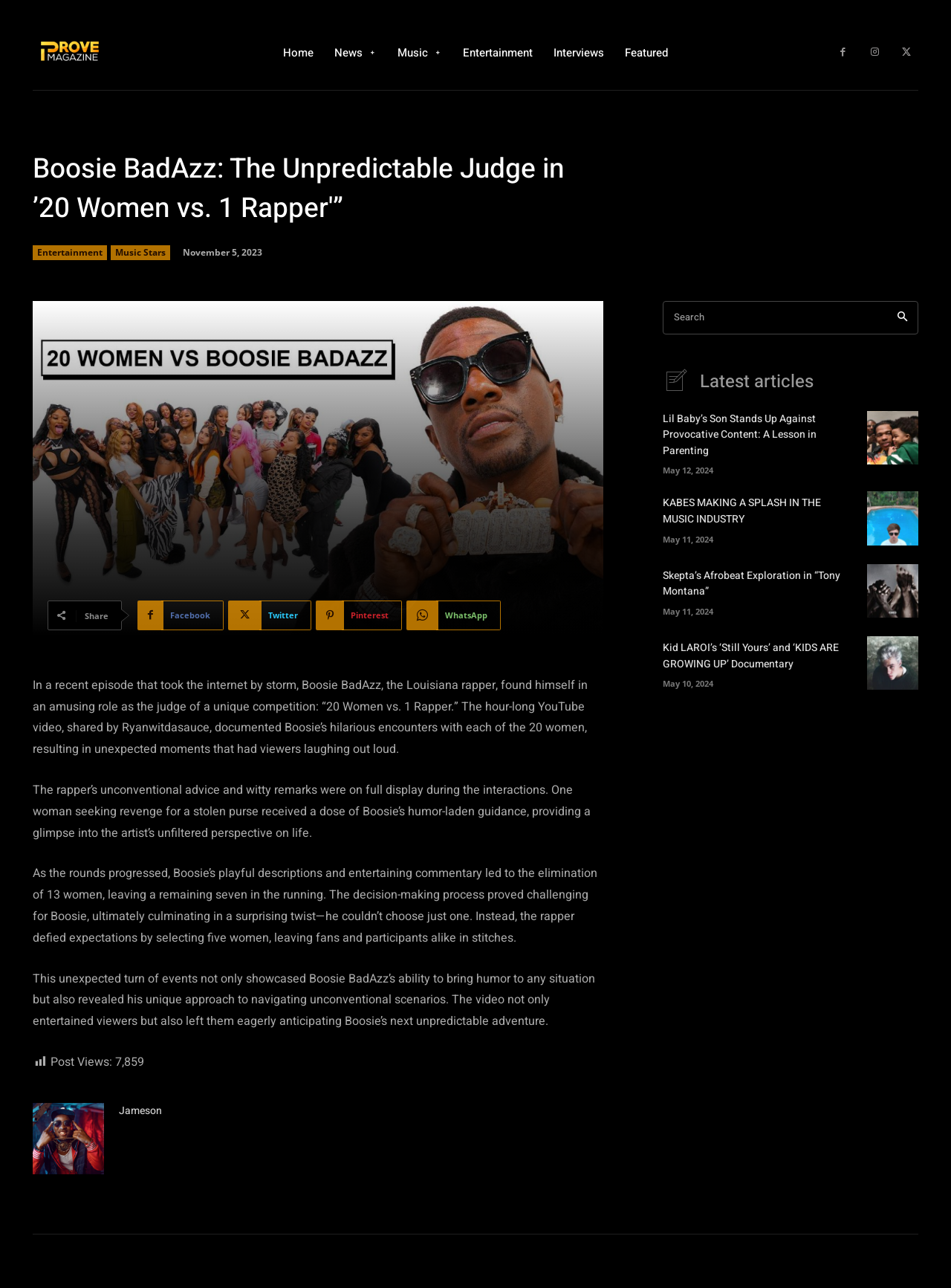Deliver a detailed narrative of the webpage's visual and textual elements.

This webpage is about Prove Magazine, with a prominent logo at the top left corner. The main content is an article about Boosie BadAzz, a Louisiana rapper, who appeared as a judge in a unique competition called "20 Women vs. 1 Rapper." The article is divided into four paragraphs, which describe Boosie's humorous encounters with the 20 women, his unconventional advice, and the surprising twist at the end of the competition.

Above the article, there is a navigation menu with links to "Home," "News," "Music," "Entertainment," "Interviews," and "Featured." On the top right corner, there are social media links to Facebook, Twitter, Pinterest, and WhatsApp.

Below the article, there is a section displaying the number of post views, which is 7,859. There is also a link to "Jameson" with an accompanying image.

On the right side of the page, there is a search bar and a section titled "Latest articles" with four links to recent articles, including "Lil Baby's Son Stands Up Against Provocative Content: A Lesson in Parenting," "KABES MAKING A SPLASH IN THE MUSIC INDUSTRY," "Skepta's Afrobeat Exploration in 'Tony Montana'," and "Kid LAROI's 'Still Yours' and 'KIDS ARE GROWING UP' Documentary." Each article link is accompanied by a timestamp indicating the date of publication.